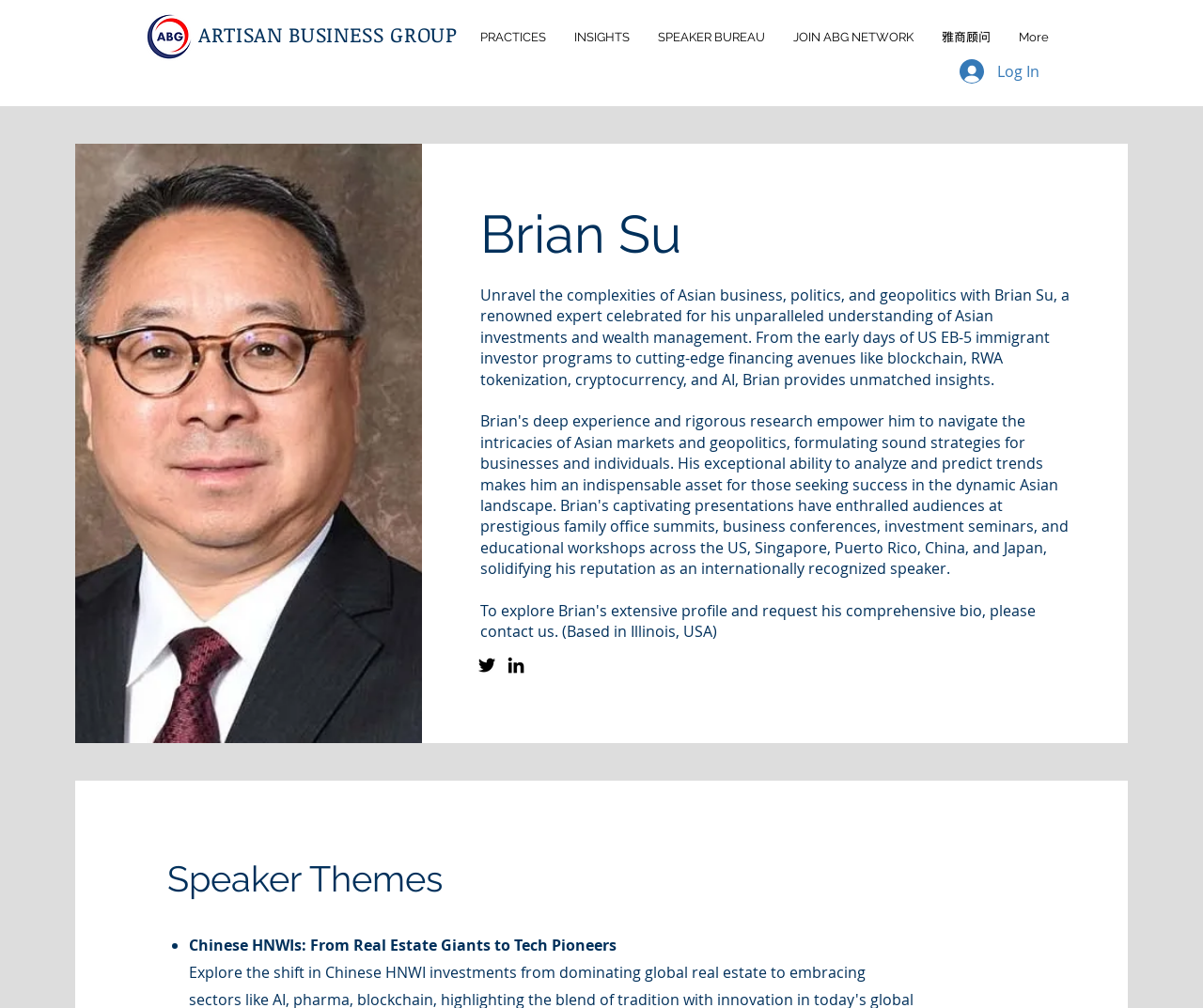Give a short answer to this question using one word or a phrase:
What is the name of the speaker?

Brian Su